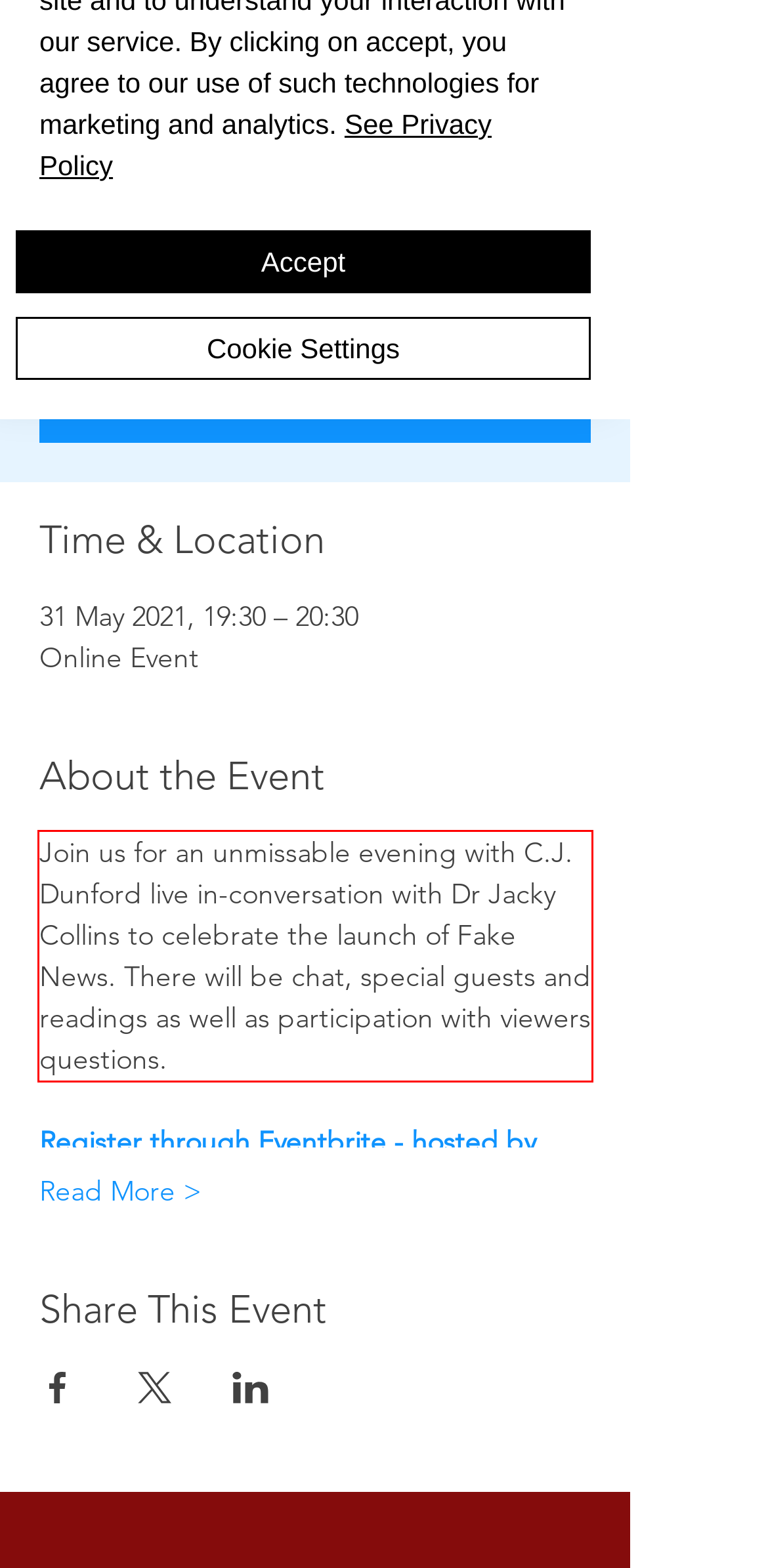Look at the webpage screenshot and recognize the text inside the red bounding box.

Join us for an unmissable evening with C.J. Dunford live in-conversation with Dr Jacky Collins to celebrate the launch of Fake News. There will be chat, special guests and readings as well as participation with viewers questions.